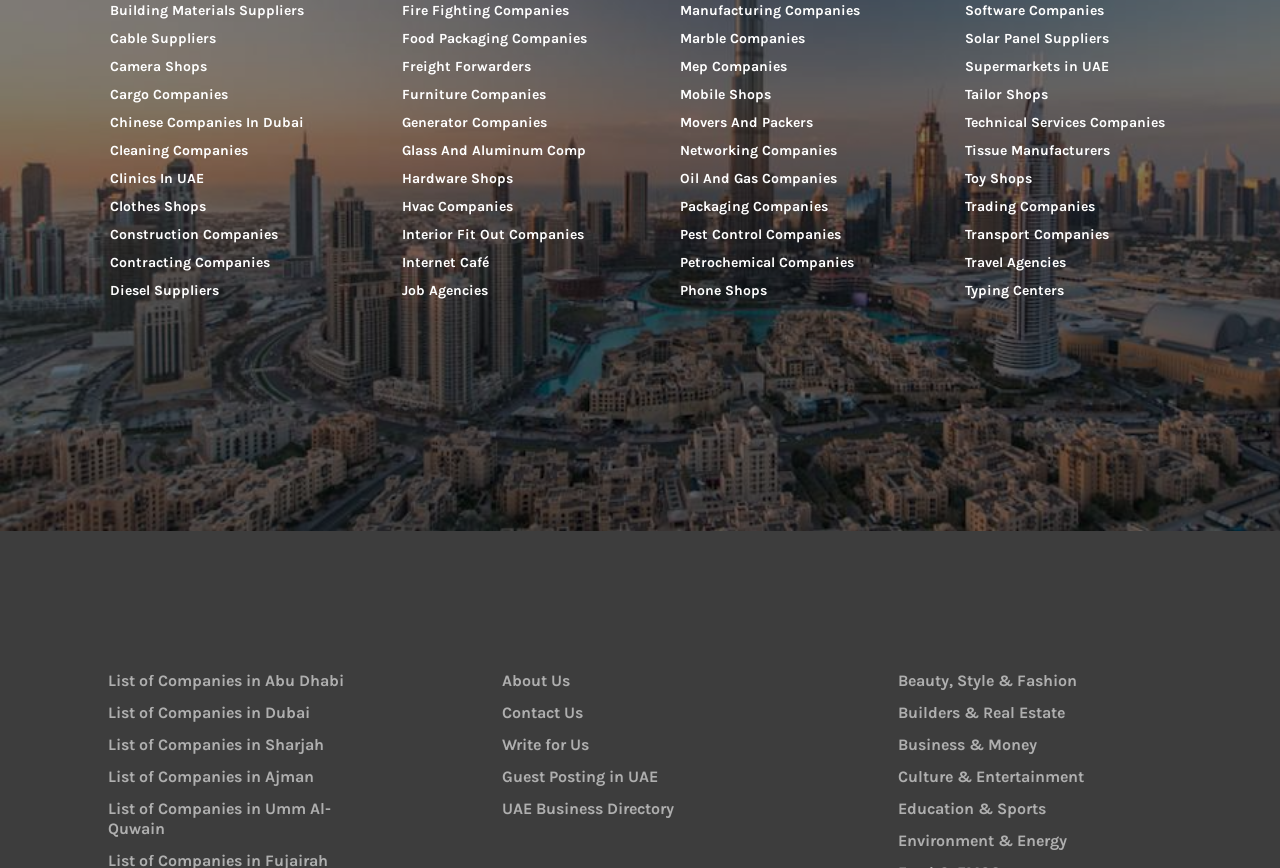Please identify the coordinates of the bounding box for the clickable region that will accomplish this instruction: "View List of Companies in Abu Dhabi".

[0.049, 0.767, 0.312, 0.803]